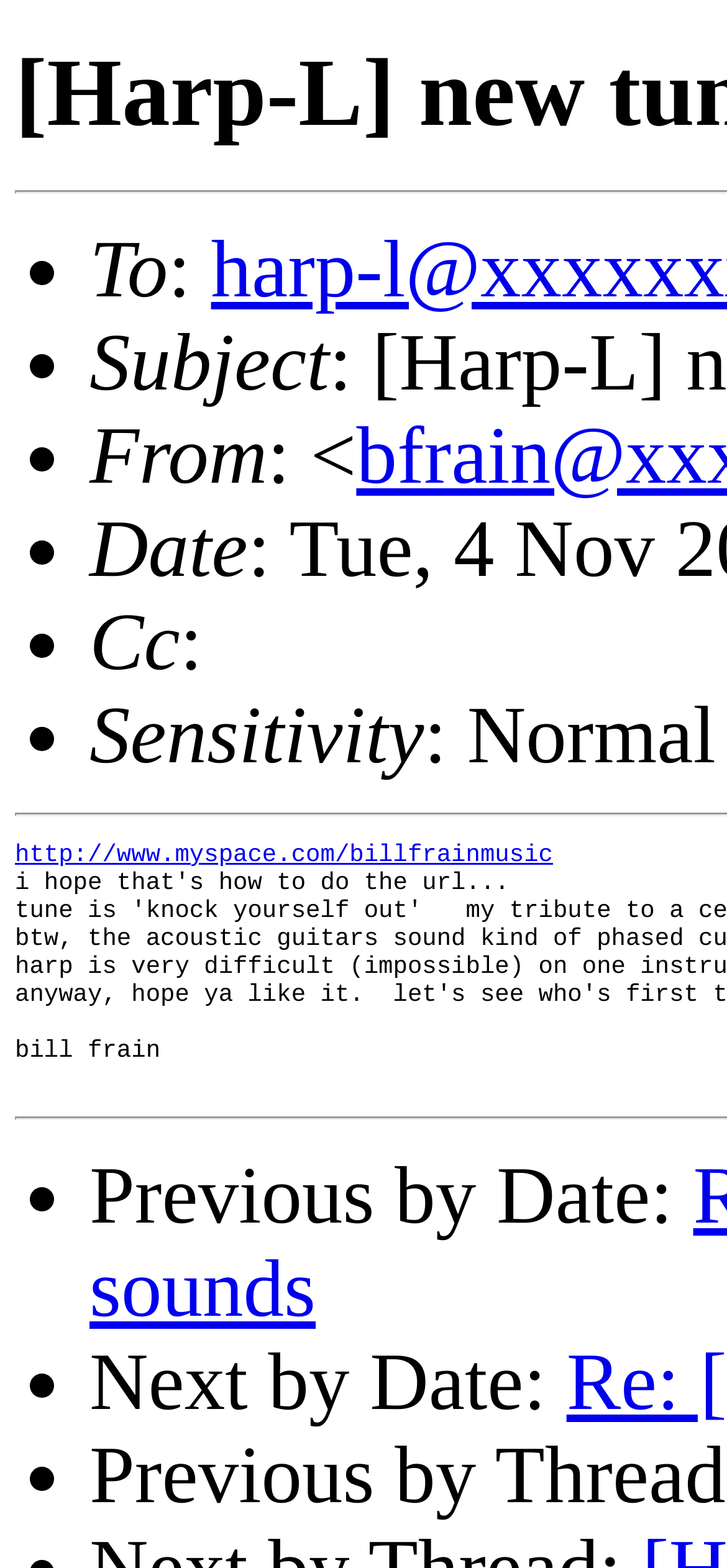Please respond in a single word or phrase: 
How many list markers are on this webpage?

7